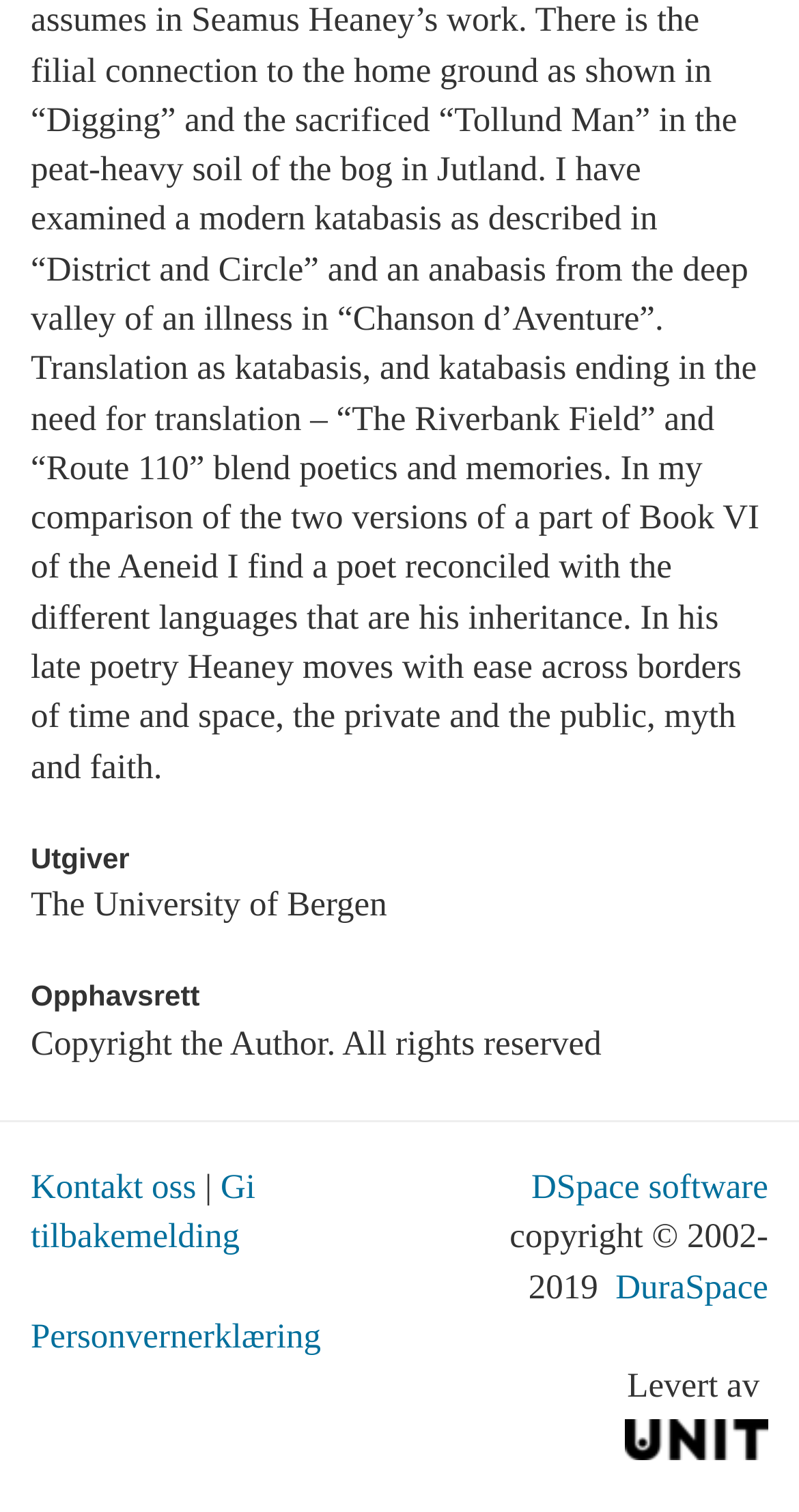Using the elements shown in the image, answer the question comprehensively: How many links are there in the footer?

I found the answer by looking at the contentinfo element which is a child of the Root Element and has a bounding box coordinate of [0.038, 0.741, 0.962, 1.0]. This element contains 5 link elements, namely 'Kontakt oss', 'Gi tilbakemelding', 'Personvernerklæring', 'DSpace software', and 'DuraSpace'.